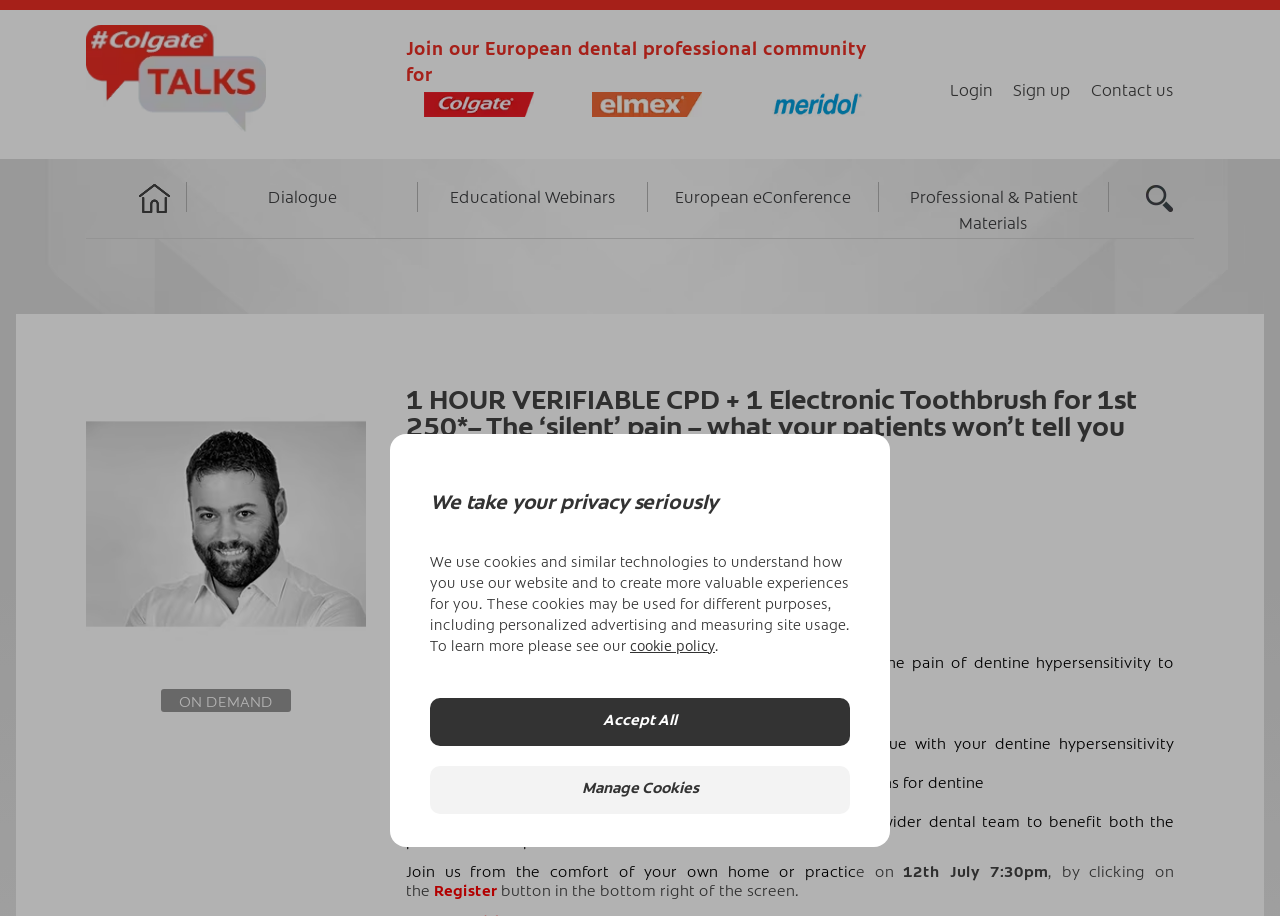Select the bounding box coordinates of the element I need to click to carry out the following instruction: "Click the 'Contact us' link".

[0.852, 0.085, 0.917, 0.109]